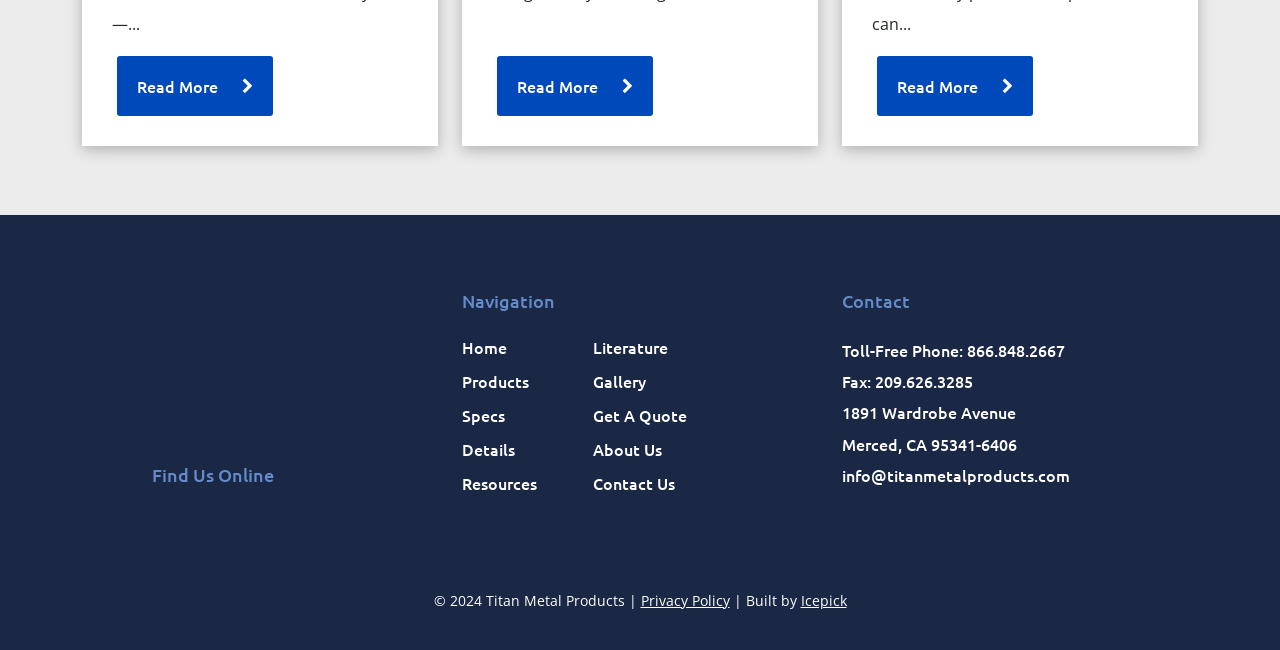Specify the bounding box coordinates of the area that needs to be clicked to achieve the following instruction: "Send an email to info@titanmetalproducts.com".

[0.658, 0.714, 0.836, 0.748]